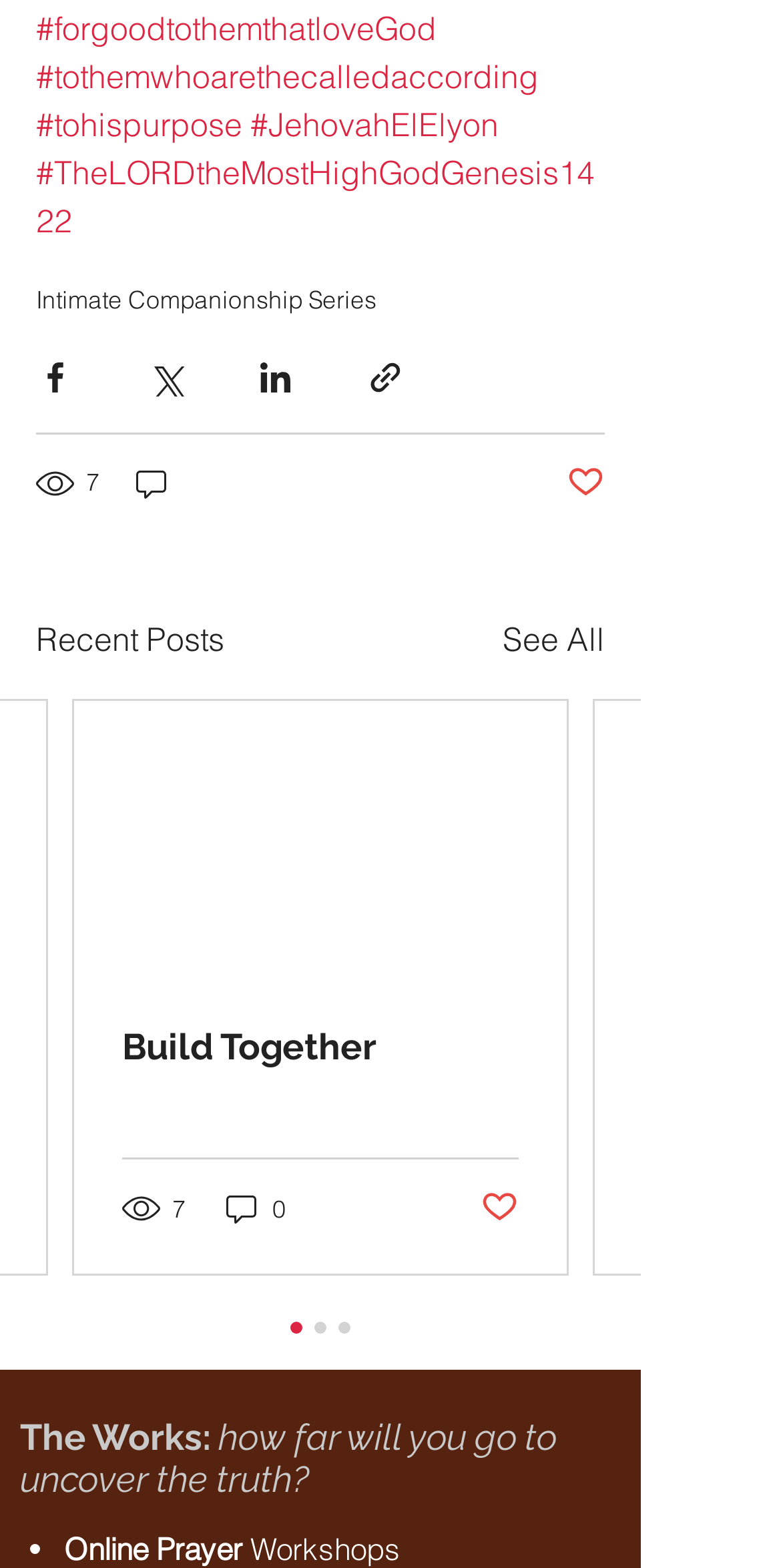Please mark the clickable region by giving the bounding box coordinates needed to complete this instruction: "Read the article about The Works".

[0.026, 0.903, 0.764, 0.957]